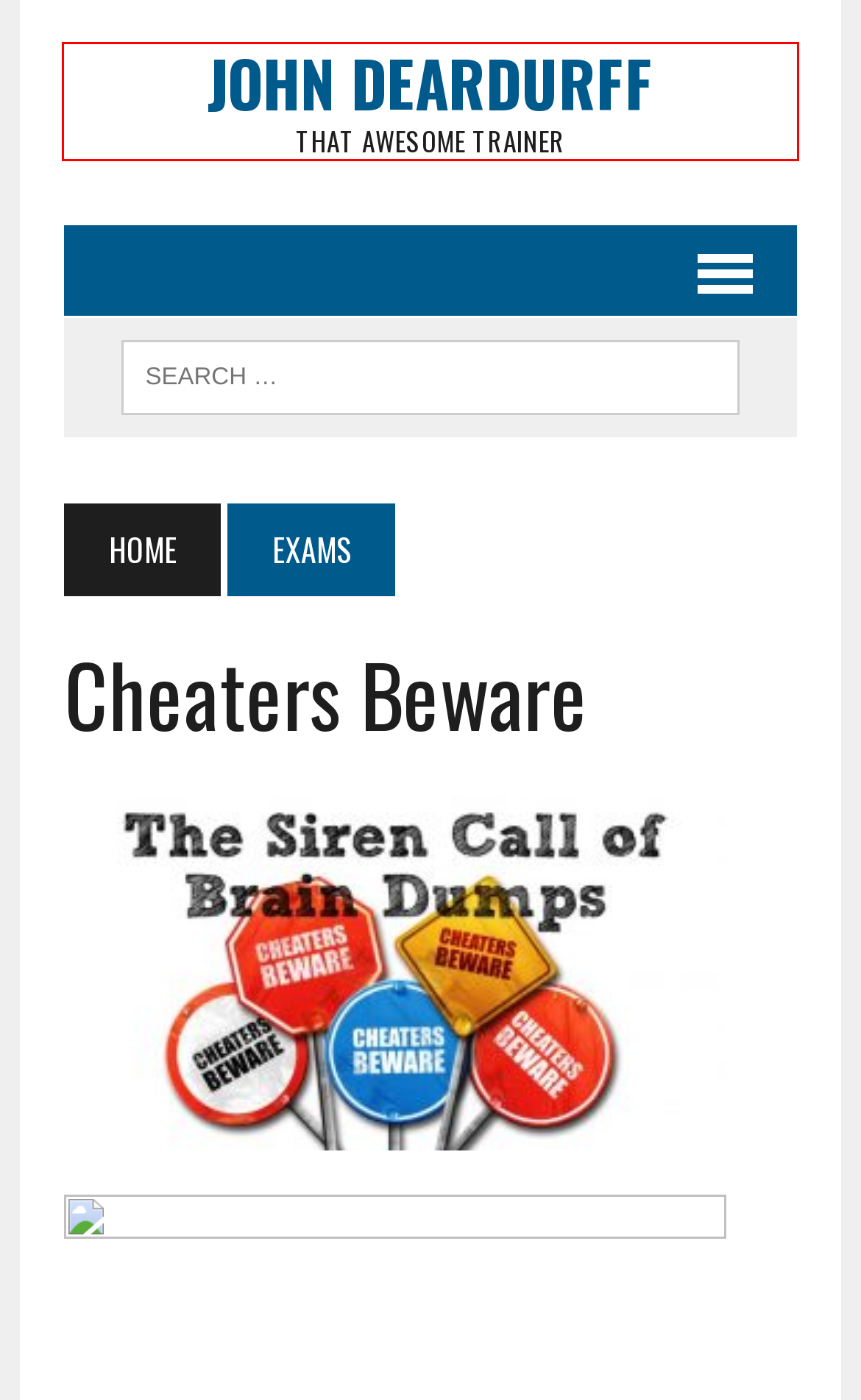You are presented with a screenshot of a webpage containing a red bounding box around a particular UI element. Select the best webpage description that matches the new webpage after clicking the element within the bounding box. Here are the candidates:
A. John Deardurff - That Awesome Trainer
B. Exchange 2013 Recommendations - John Deardurff
C. Exams Archives - John Deardurff
D. Linux Archives - John Deardurff
E. Wait Type Archives - John Deardurff
F. Big Data Archives - John Deardurff
G. 70-533 Exam Prep - John Deardurff
H. Active Directory Archives - John Deardurff

A